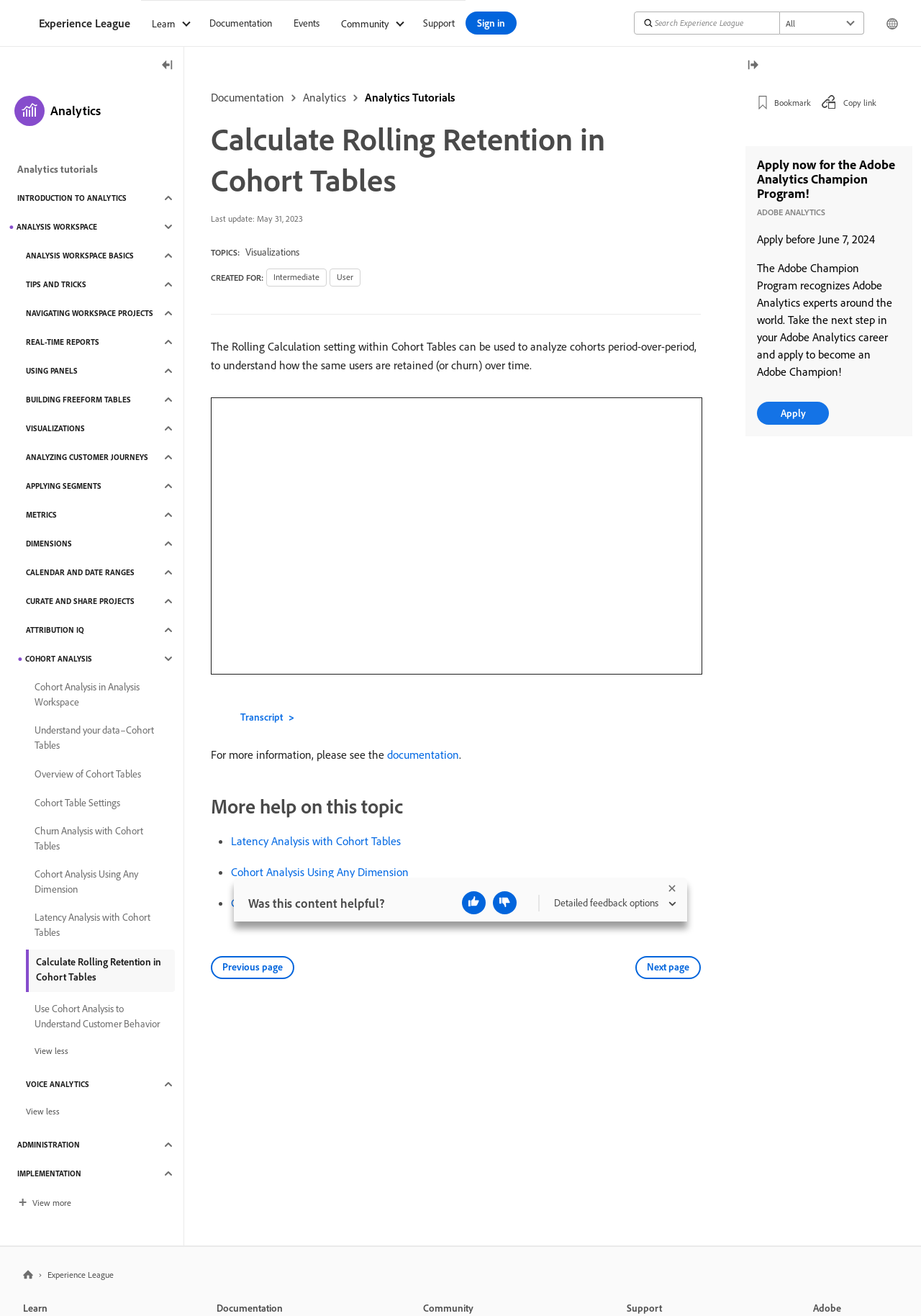Identify the bounding box of the HTML element described as: "Visualizations".

[0.266, 0.186, 0.325, 0.196]